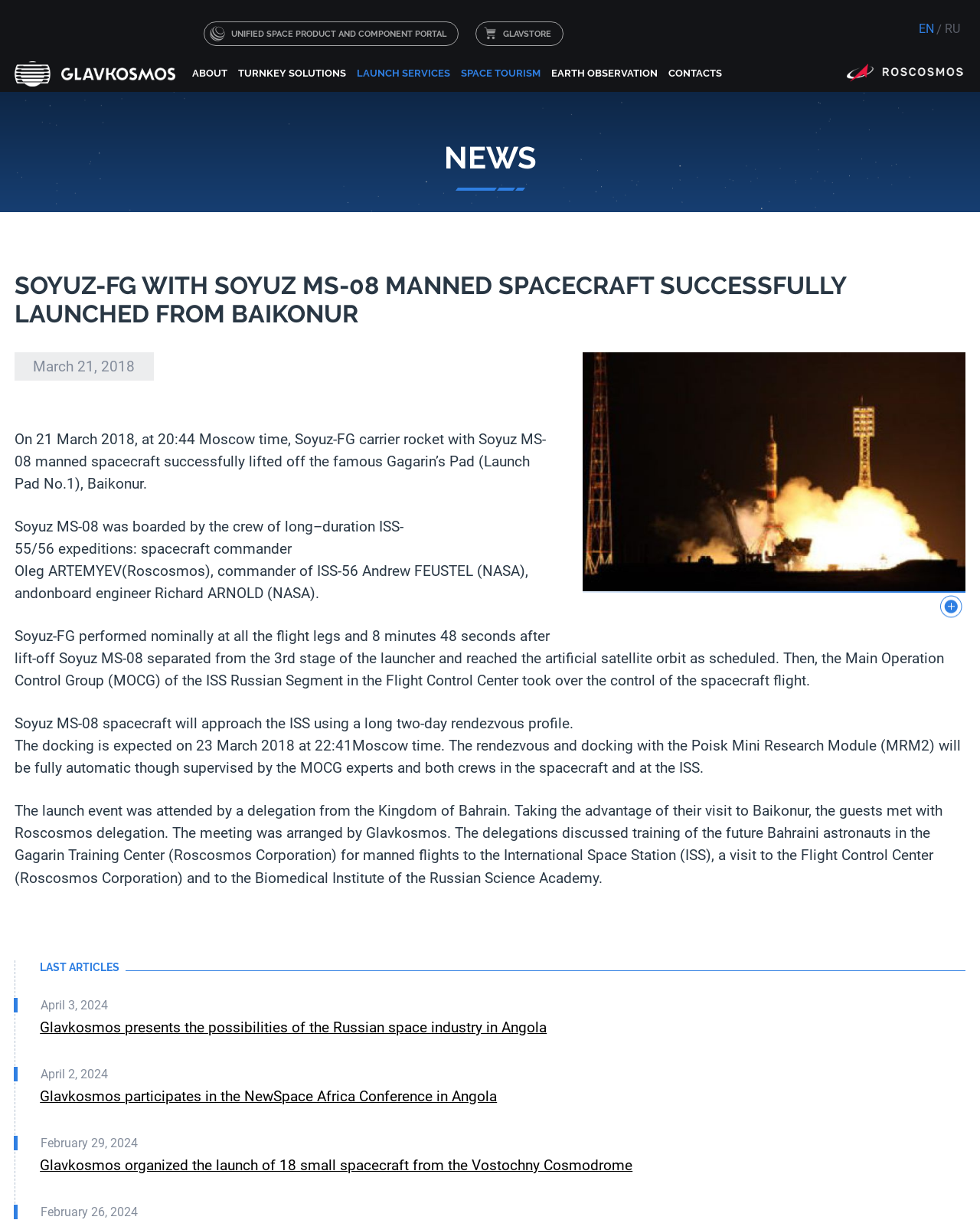Describe all visible elements and their arrangement on the webpage.

The webpage is about Glavkosmos, a space-related company. At the top, there are several links to different sections, including "UNIFIED SPACE PRODUCT AND COMPONENT PORTAL", "GLAVSTORE", "ROSCOSMOS", and "GLAVKOSMOS", with the latter two having accompanying images. To the right of these links, there are language options, "EN" and "RU".

Below the top section, there is a navigation menu with links to "ABOUT", "TURNKEY SOLUTIONS", "LAUNCH SERVICES", "SPACE TOURISM", "EARTH OBSERVATION", and "CONTACTS".

The main content of the page is divided into two sections. The first section is headed by "NEWS" and features a news article about the successful launch of Soyuz-FG with Soyuz MS-08 manned spacecraft from Baikonur. The article includes an image and provides details about the launch, the crew, and the spacecraft's journey to the International Space Station.

Below the news article, there is a section titled "LAST ARTICLES" with a list of recent articles, each with a date and a brief summary. The articles are about various space-related topics, including Glavkosmos' participation in conferences and the launch of small spacecraft from the Vostochny Cosmodrome.